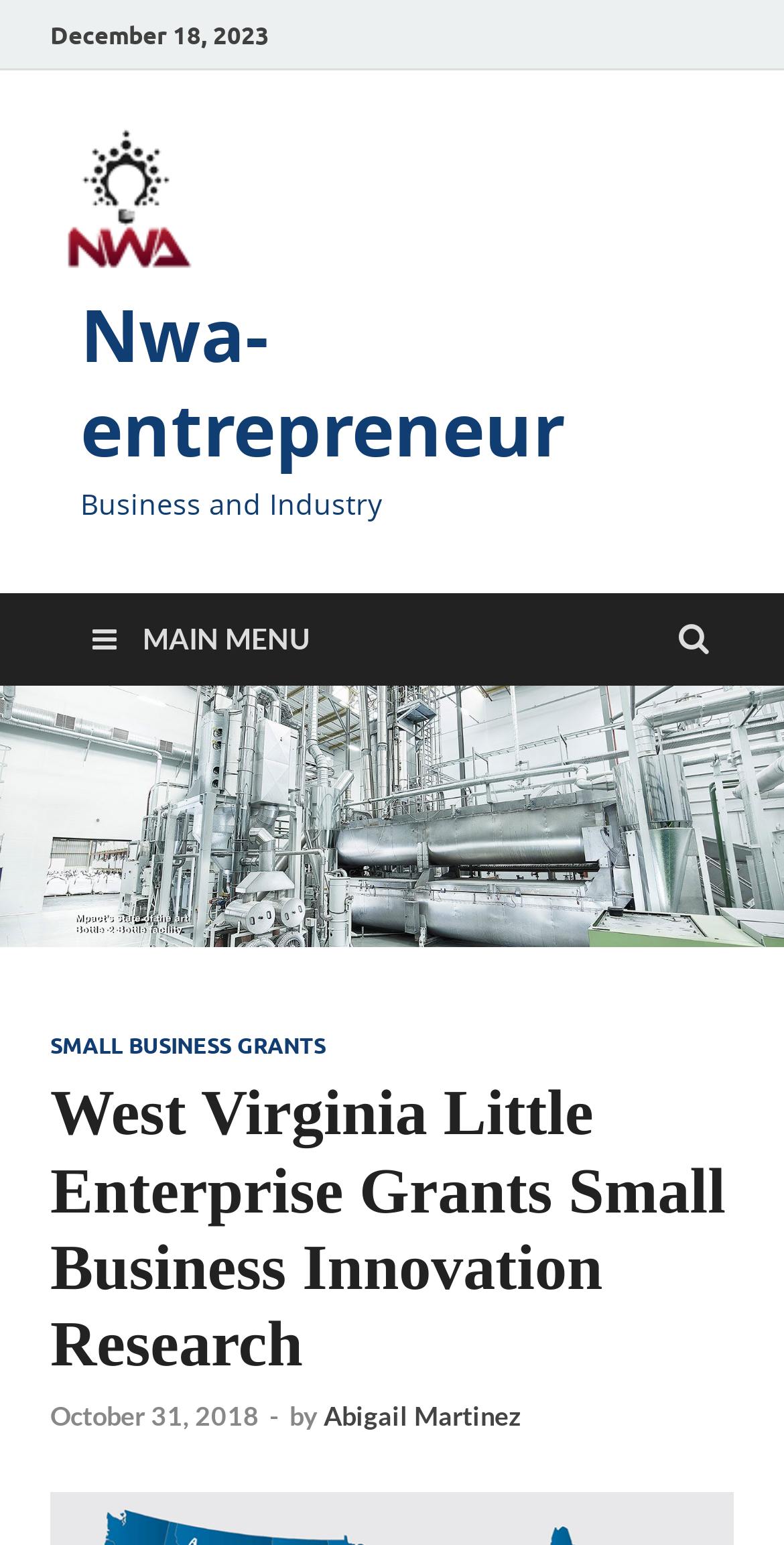Who is the author of the article?
Provide an in-depth answer to the question, covering all aspects.

I found the text 'by Abigail Martinez' at the bottom of the webpage, which suggests that Abigail Martinez is the author of the article.